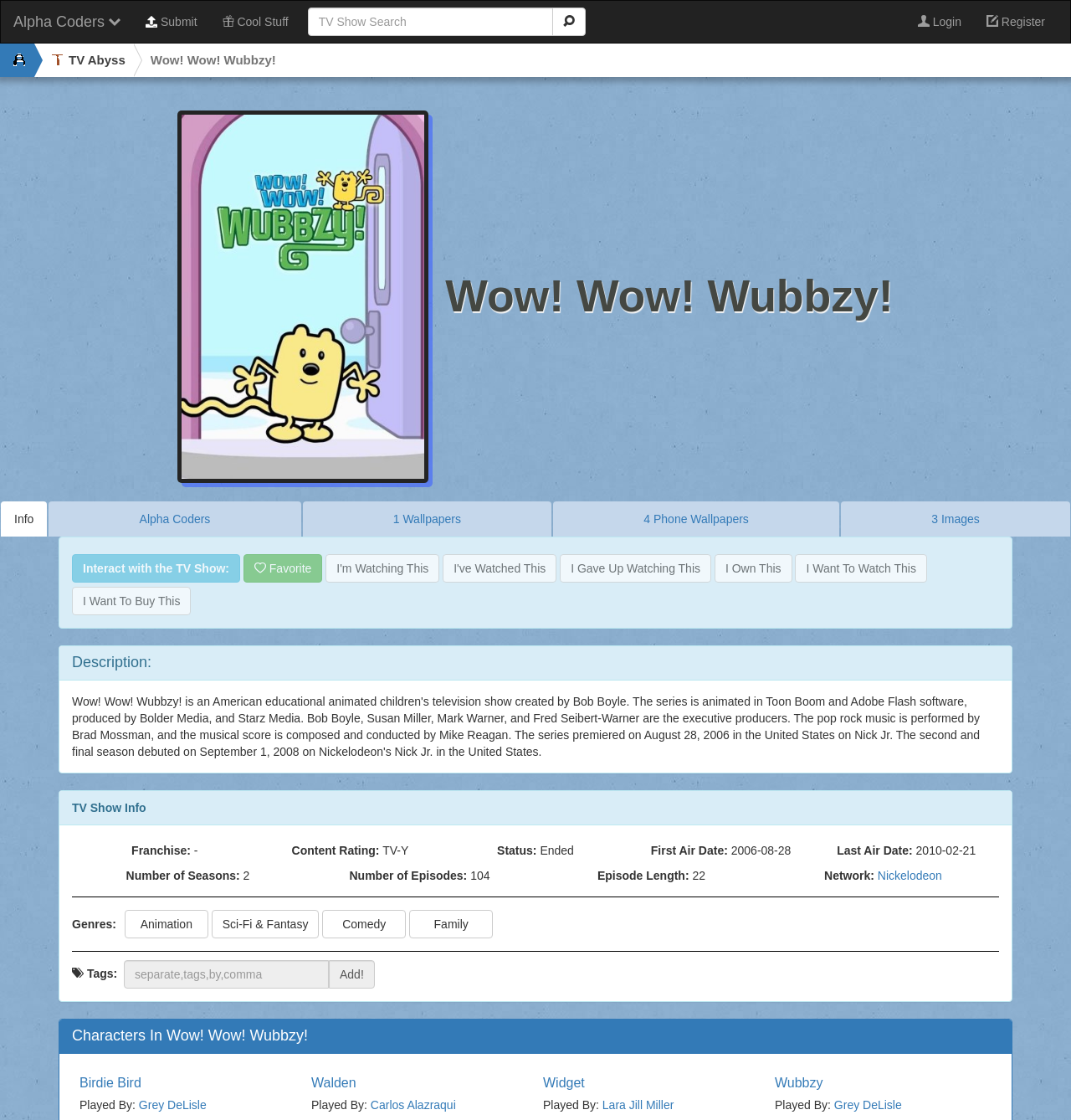What is the name of the TV show? Look at the image and give a one-word or short phrase answer.

Wow! Wow! Wubbzy!